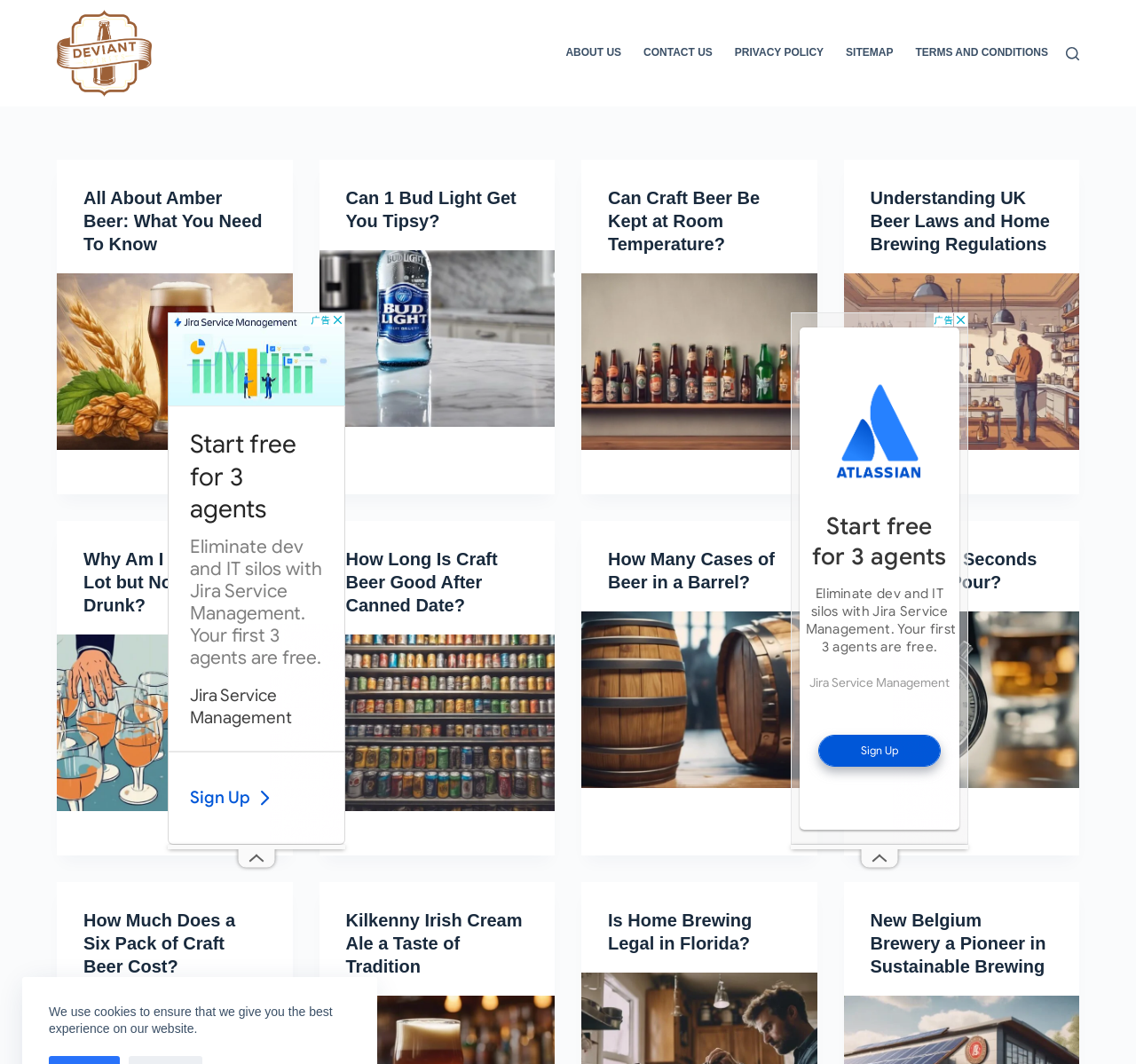Locate the bounding box of the UI element based on this description: "alt="deviantspirits.com"". Provide four float numbers between 0 and 1 as [left, top, right, bottom].

[0.05, 0.009, 0.134, 0.091]